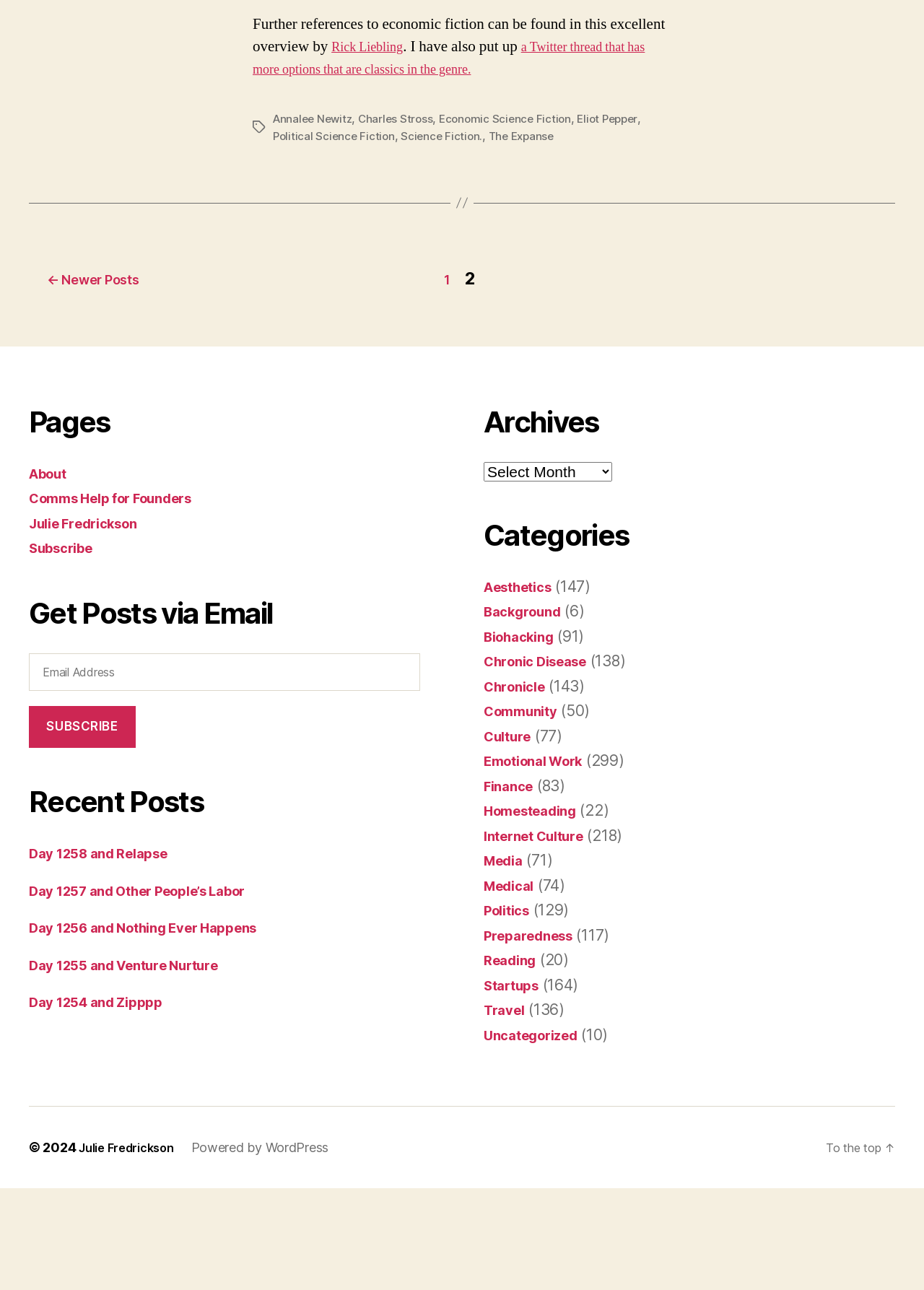Locate the bounding box coordinates of the item that should be clicked to fulfill the instruction: "Click on the link to read about The Mandibles by Lionel Shriver".

[0.273, 0.052, 0.491, 0.068]